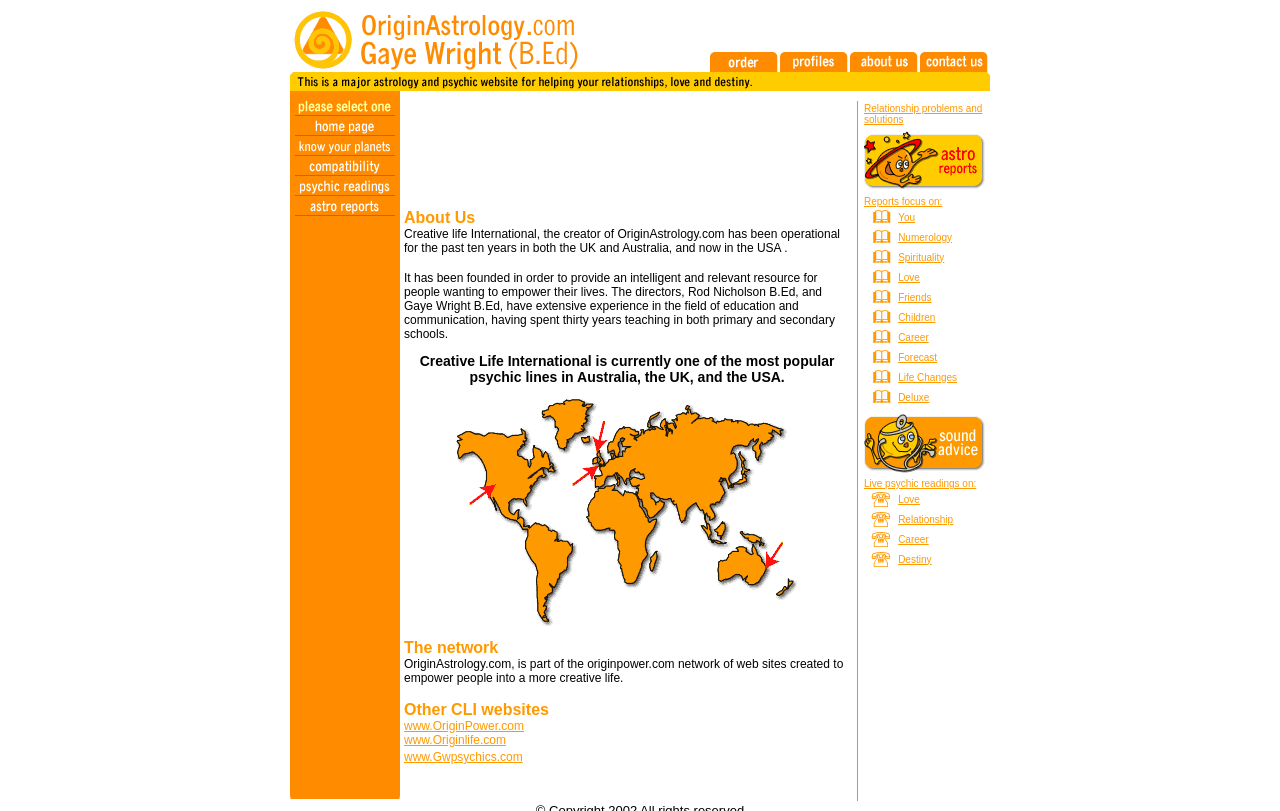Please identify the bounding box coordinates of the region to click in order to complete the given instruction: "Click the link to order". The coordinates should be four float numbers between 0 and 1, i.e., [left, top, right, bottom].

[0.555, 0.072, 0.609, 0.092]